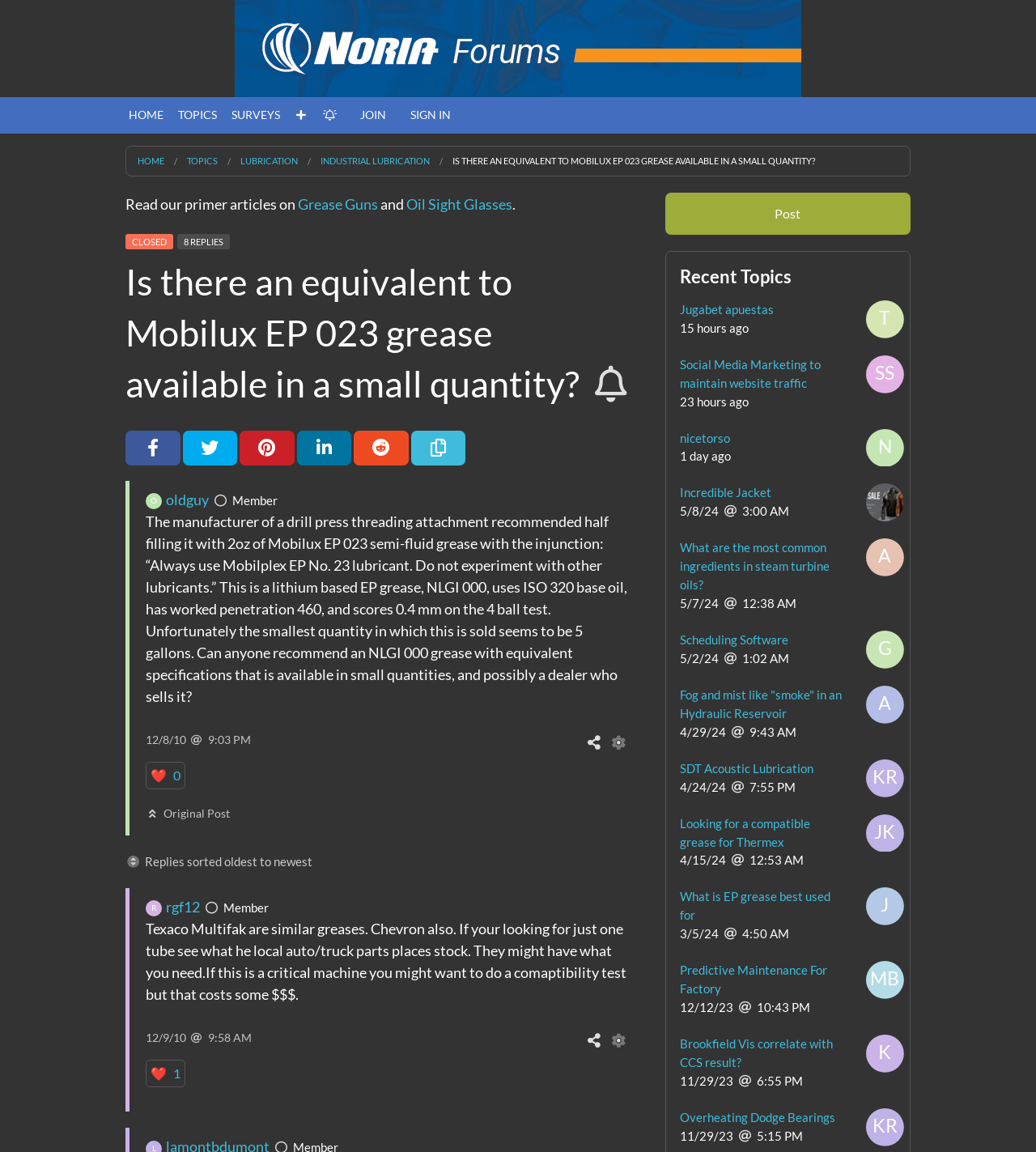What is the topic of this discussion?
Use the screenshot to answer the question with a single word or phrase.

Mobilux EP 023 grease